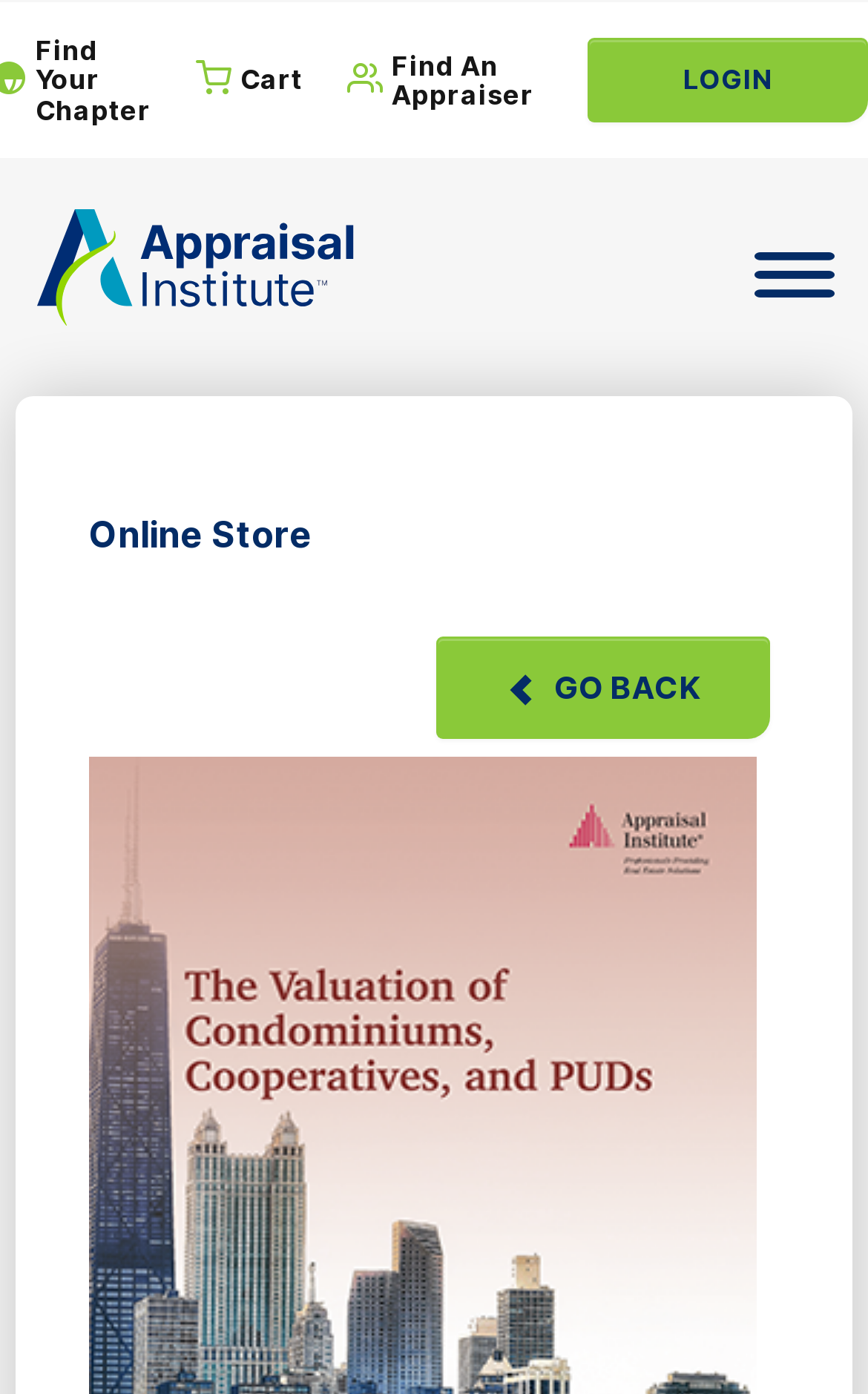Give a succinct answer to this question in a single word or phrase: 
How many related products are listed?

2